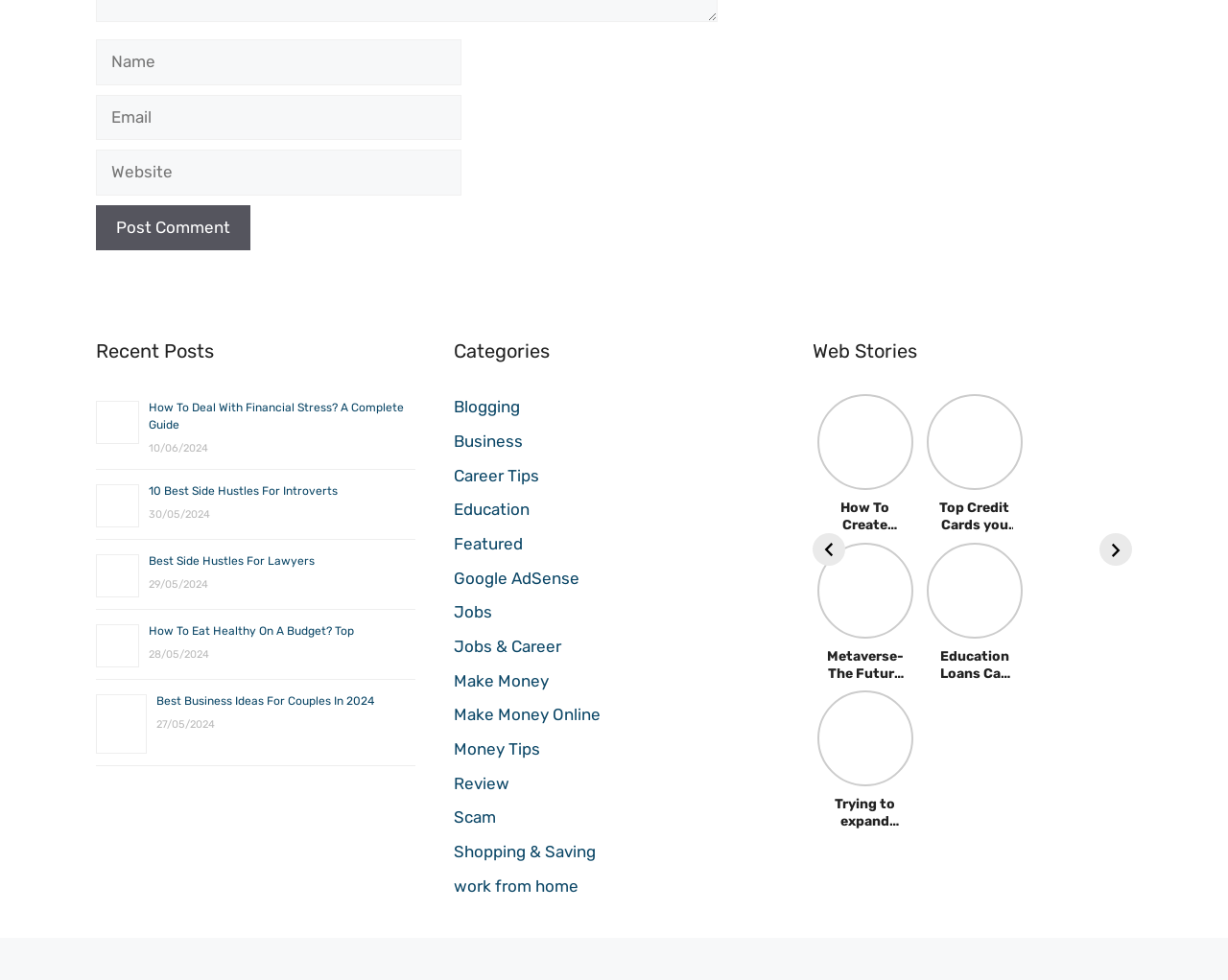Reply to the question below using a single word or brief phrase:
How many recent posts are listed on the webpage?

5